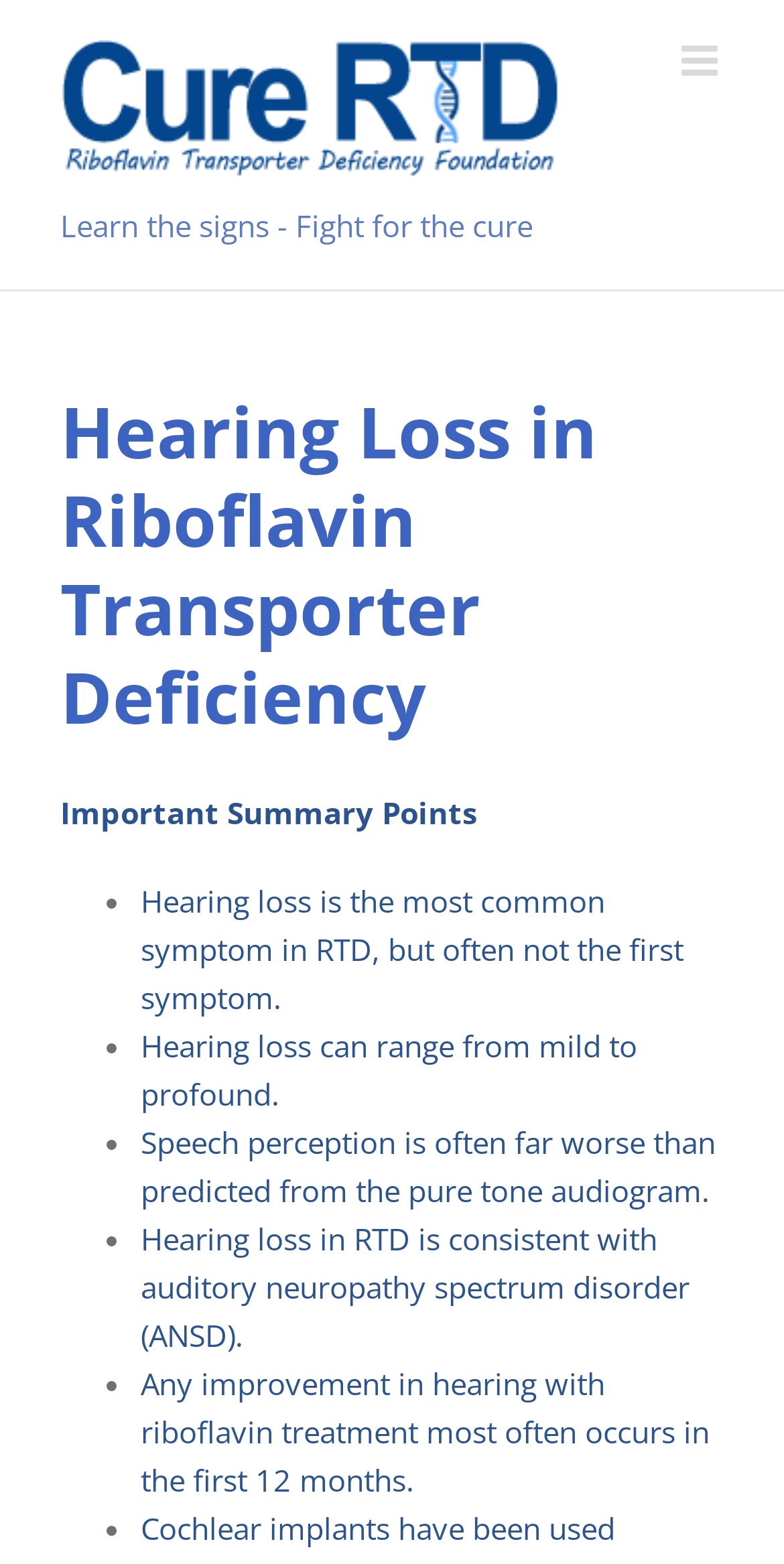How many summary points are listed?
Answer the question using a single word or phrase, according to the image.

5